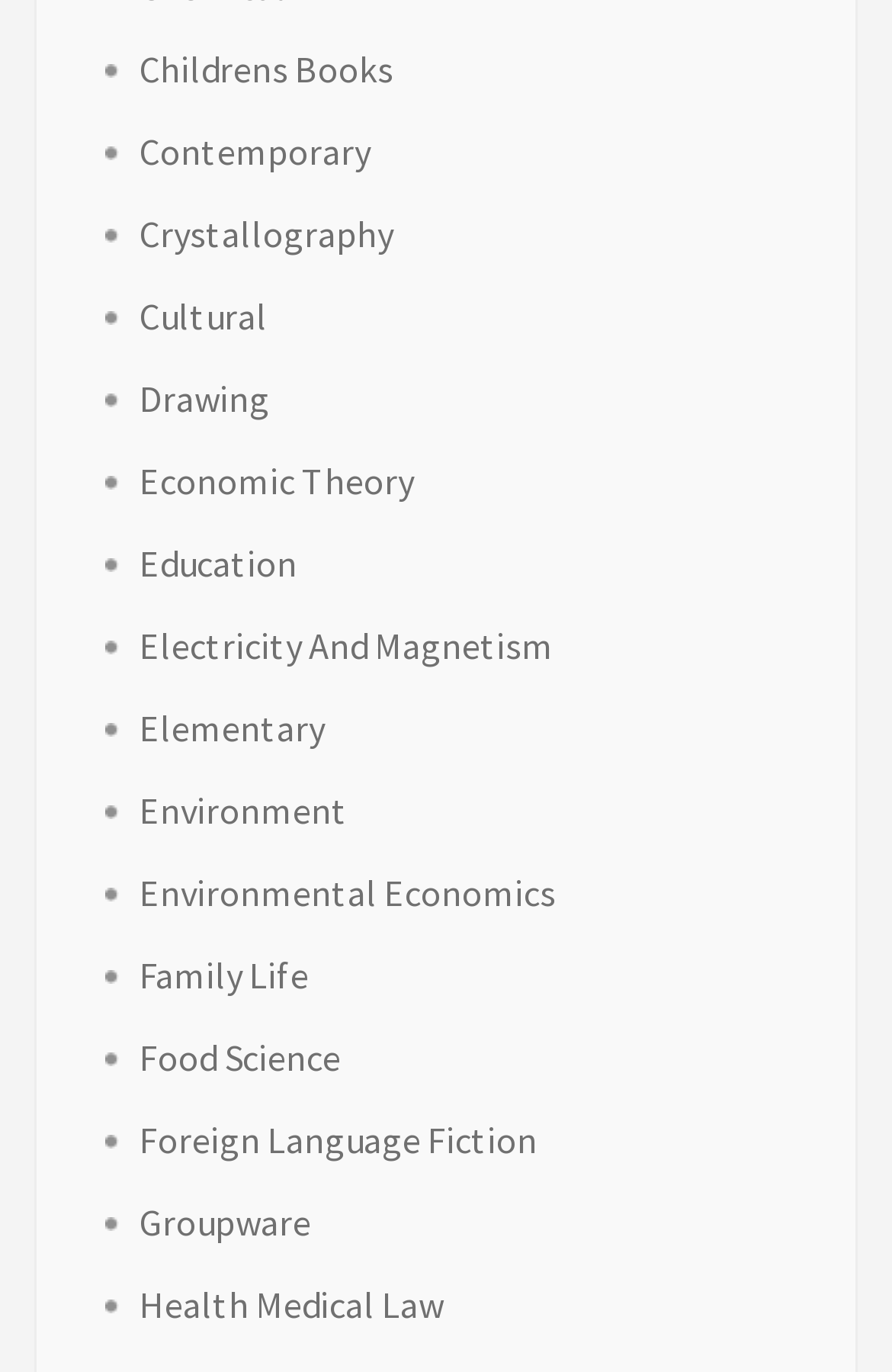Return the bounding box coordinates of the UI element that corresponds to this description: "Family Life". The coordinates must be given as four float numbers in the range of 0 and 1, [left, top, right, bottom].

[0.156, 0.677, 0.346, 0.727]